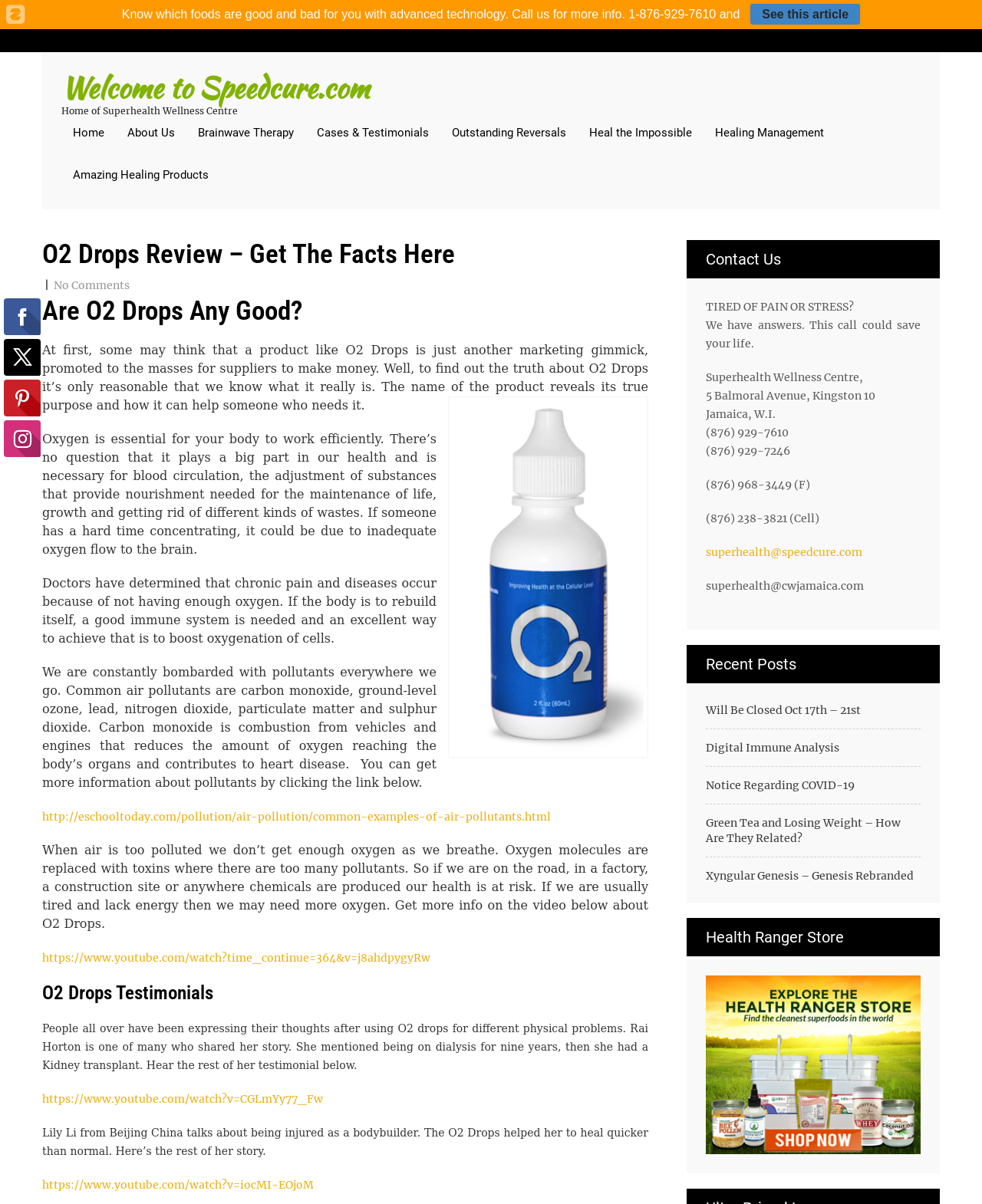Could you indicate the bounding box coordinates of the region to click in order to complete this instruction: "Click on the 'Home' link".

[0.062, 0.104, 0.118, 0.139]